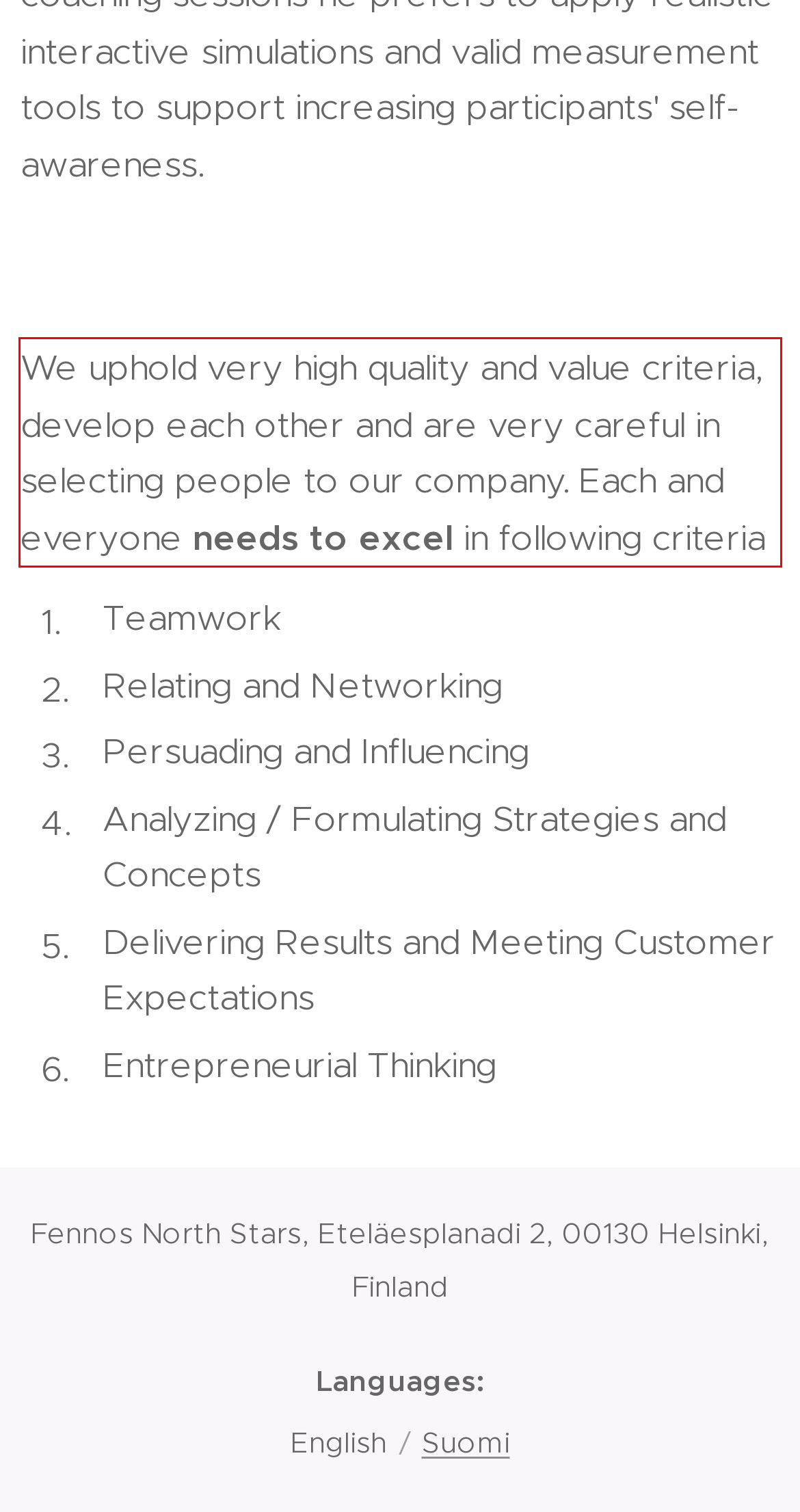Given a screenshot of a webpage with a red bounding box, please identify and retrieve the text inside the red rectangle.

We uphold very high quality and value criteria, develop each other and are very careful in selecting people to our company. Each and everyone needs to excel in following criteria